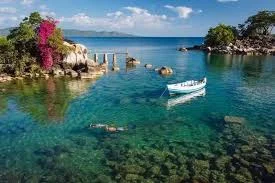Give a detailed account of what is happening in the image.

The image captures a stunning coastal scene in Malawi, showcasing the crystal-clear waters of a serene bay. A small boat gently floats in the foreground, its bright white color contrasting beautifully with the tranquil blue hues of the water. Surrounding the bay, lush greenery and vibrant flowers add splashes of color, enhancing the natural beauty of this picturesque landscape. The rocky shoreline complements the serene waters, inviting viewers to imagine peaceful moments spent in this idyllic setting. This image reflects Malawi's efforts to boost tourism by highlighting its stunning natural attractions, particularly its captivating lakes and coastal areas.